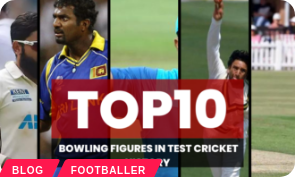Respond with a single word or short phrase to the following question: 
How many countries are represented by the cricketers in the image?

Three